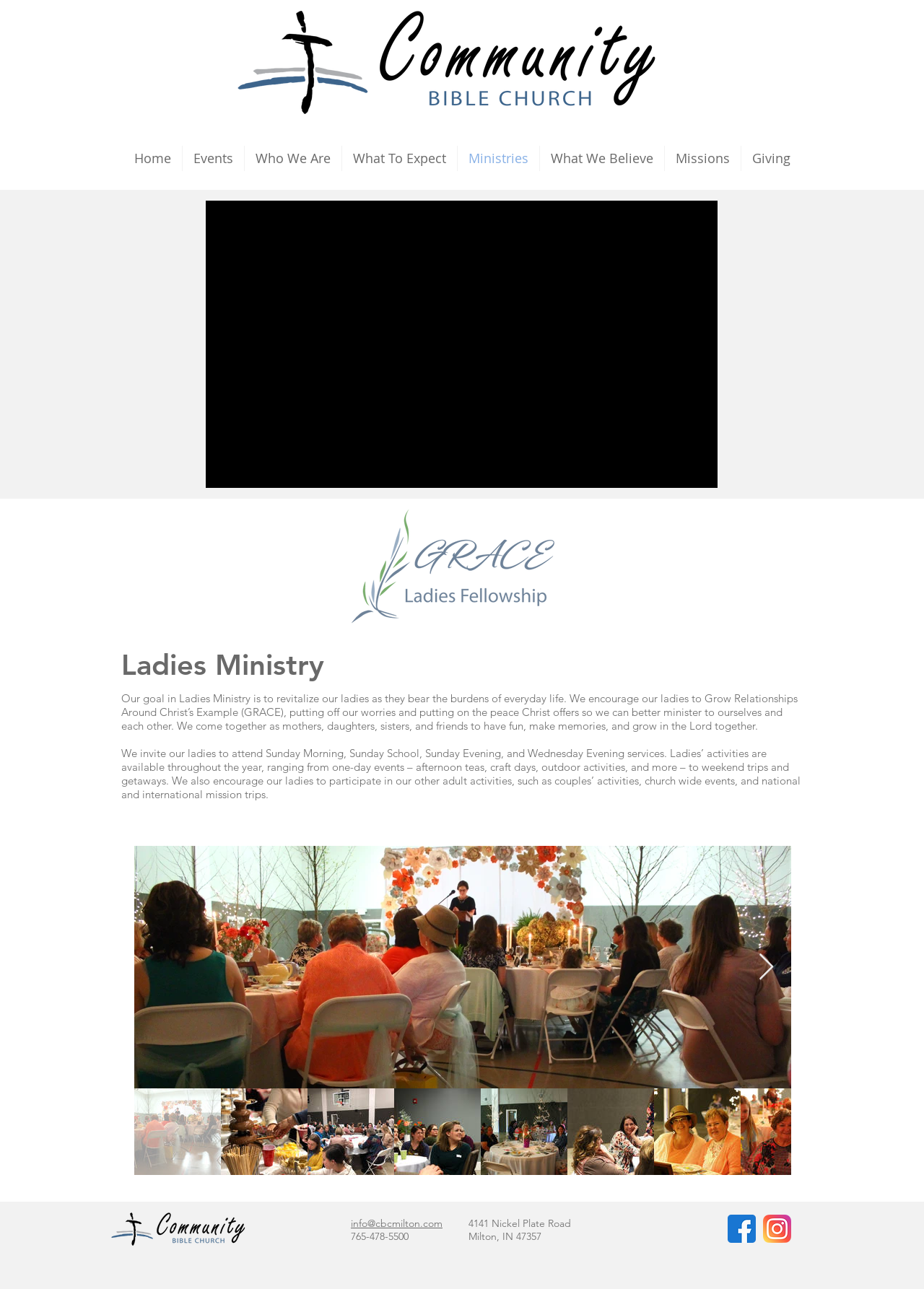Based on the provided description, "What To Expect", find the bounding box of the corresponding UI element in the screenshot.

[0.37, 0.113, 0.494, 0.133]